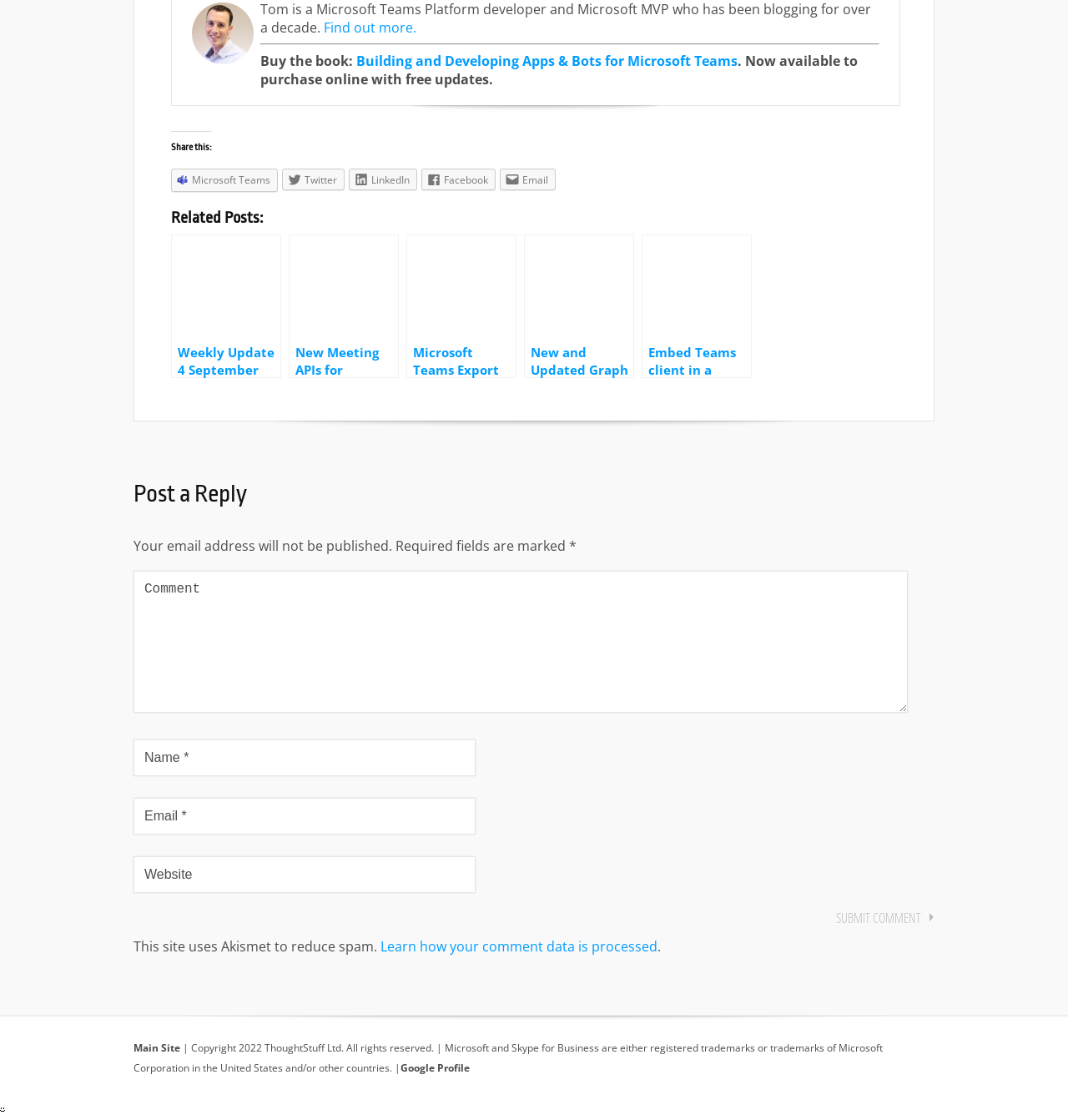Please determine the bounding box coordinates for the UI element described as: "Main Site".

[0.125, 0.935, 0.169, 0.948]